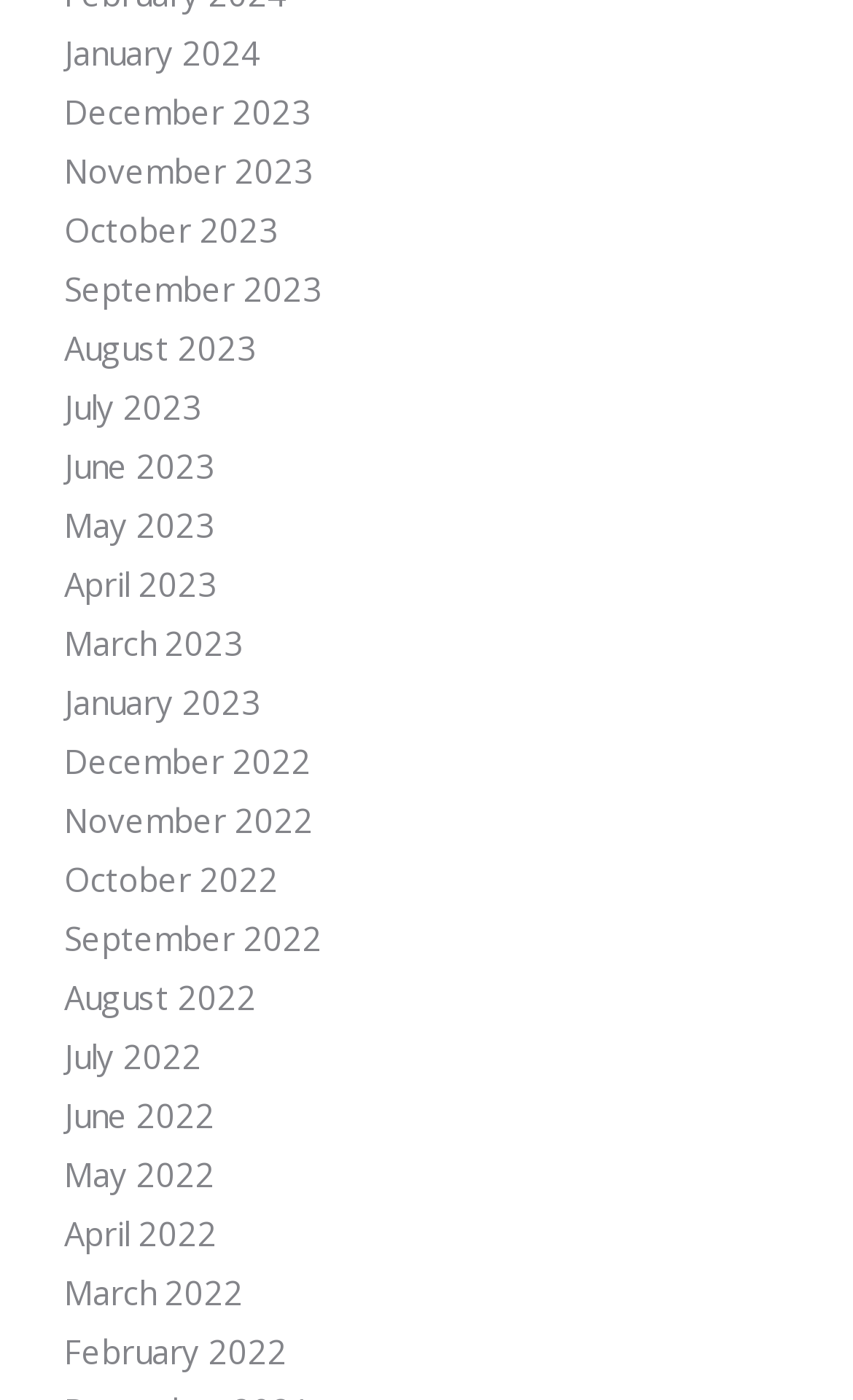Find the bounding box coordinates corresponding to the UI element with the description: "August 2023". The coordinates should be formatted as [left, top, right, bottom], with values as floats between 0 and 1.

[0.075, 0.233, 0.301, 0.265]